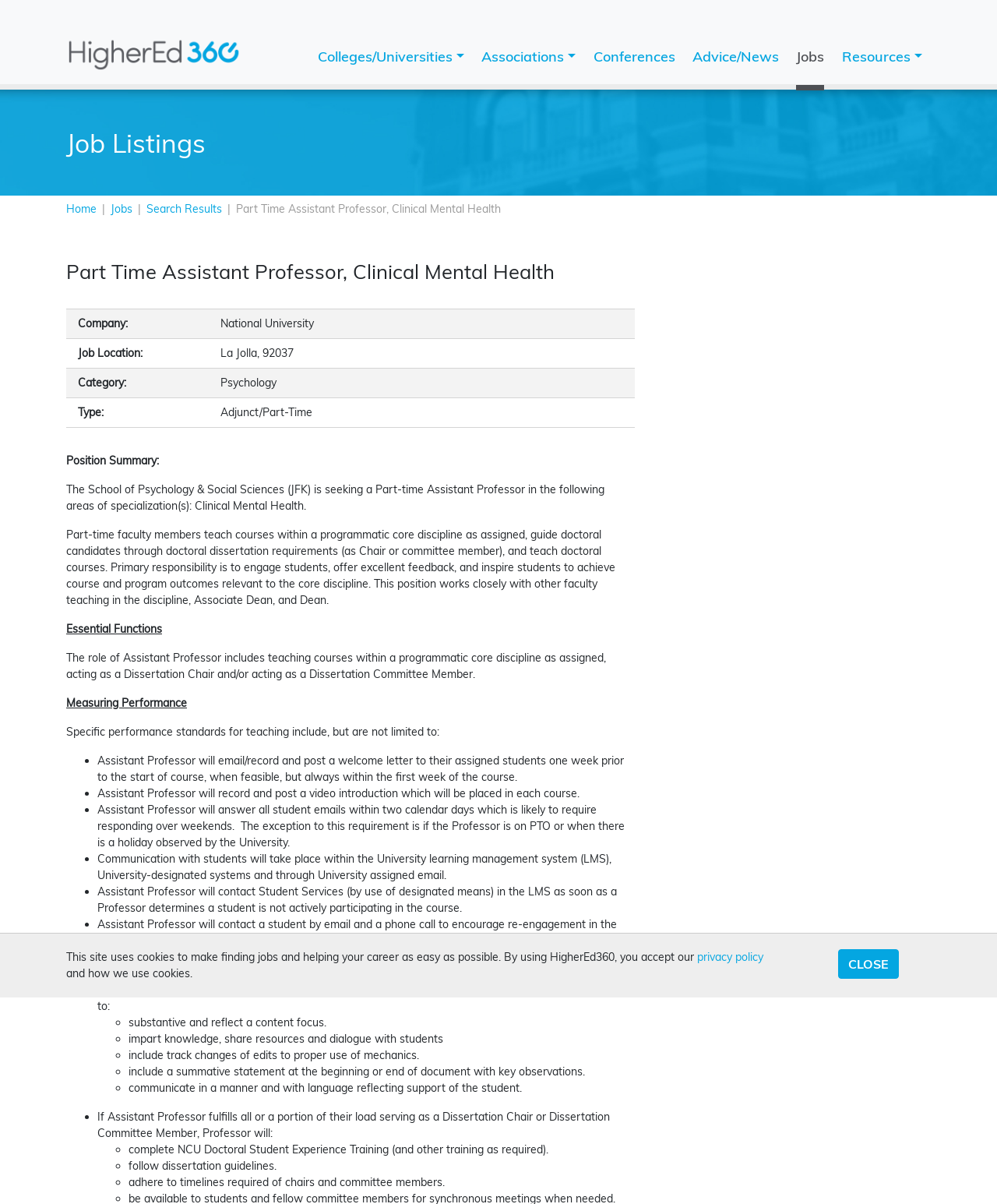Using the information shown in the image, answer the question with as much detail as possible: What is the job location?

The job location can be found in the StaticText 'Job Location: La Jolla, 92037' which is located below the company information.